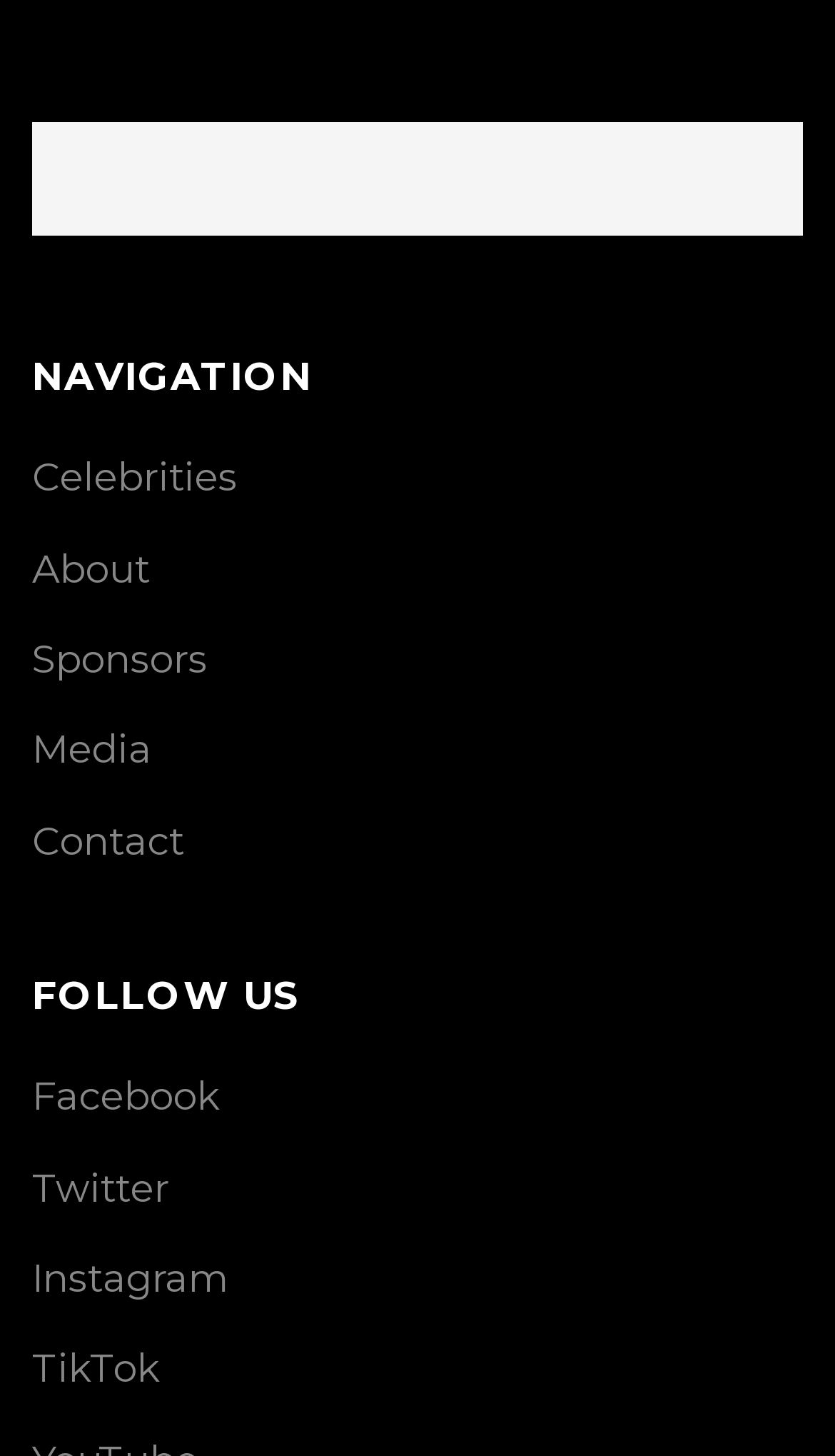Identify the bounding box of the UI element described as follows: "TikTok". Provide the coordinates as four float numbers in the range of 0 to 1 [left, top, right, bottom].

[0.038, 0.924, 0.192, 0.957]